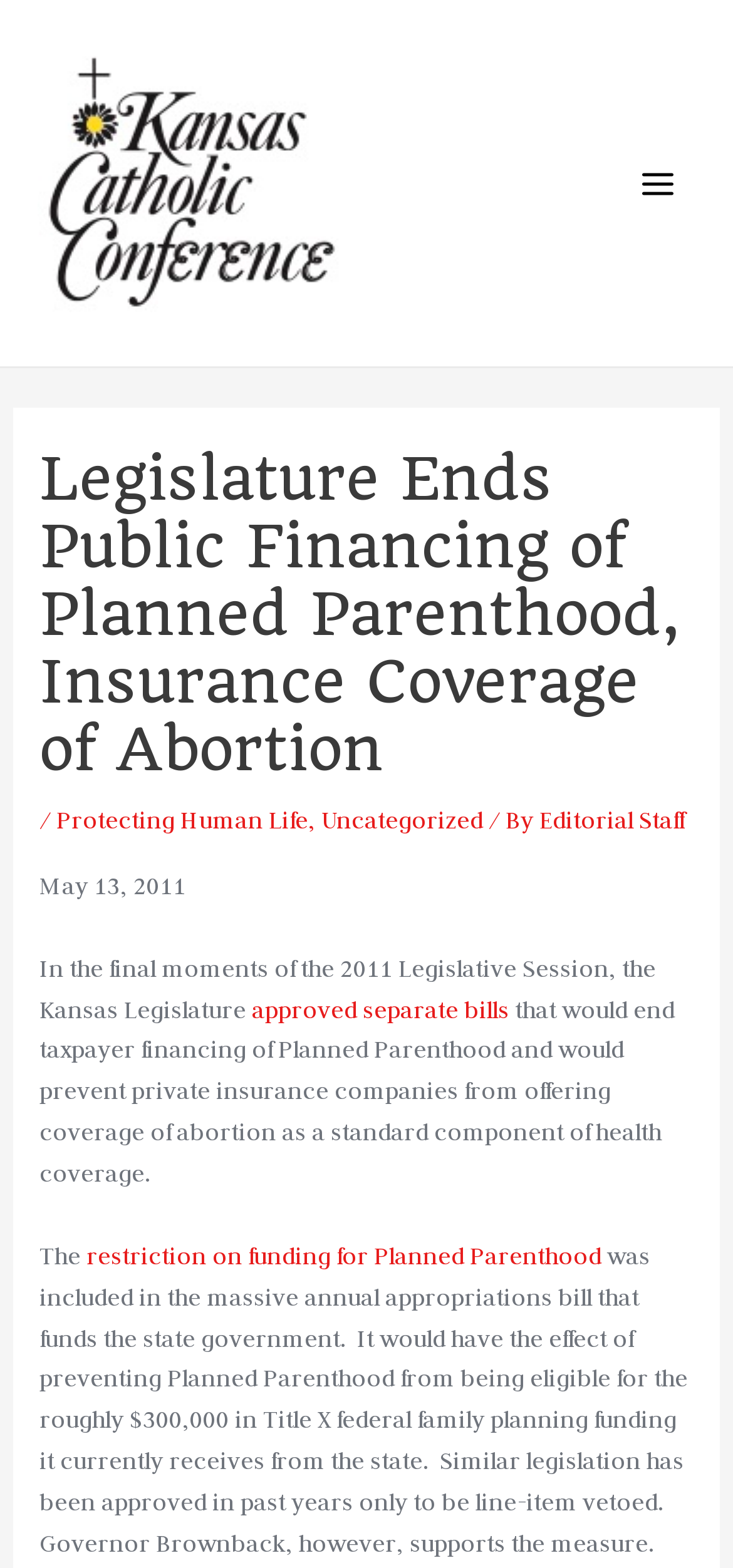Determine the bounding box coordinates (top-left x, top-left y, bottom-right x, bottom-right y) of the UI element described in the following text: Uncategorized

[0.439, 0.514, 0.659, 0.532]